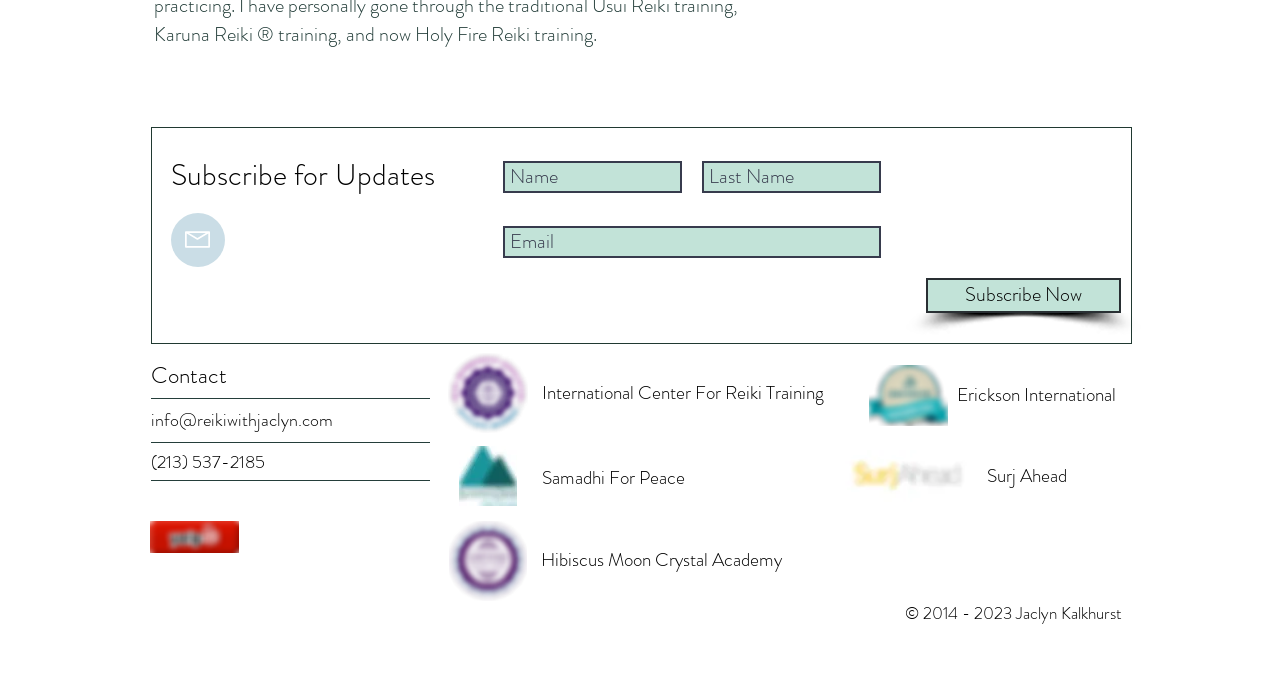What is the contact email?
We need a detailed and exhaustive answer to the question. Please elaborate.

The contact email is found in the section labeled 'Contact' and is a link that can be clicked to send an email.